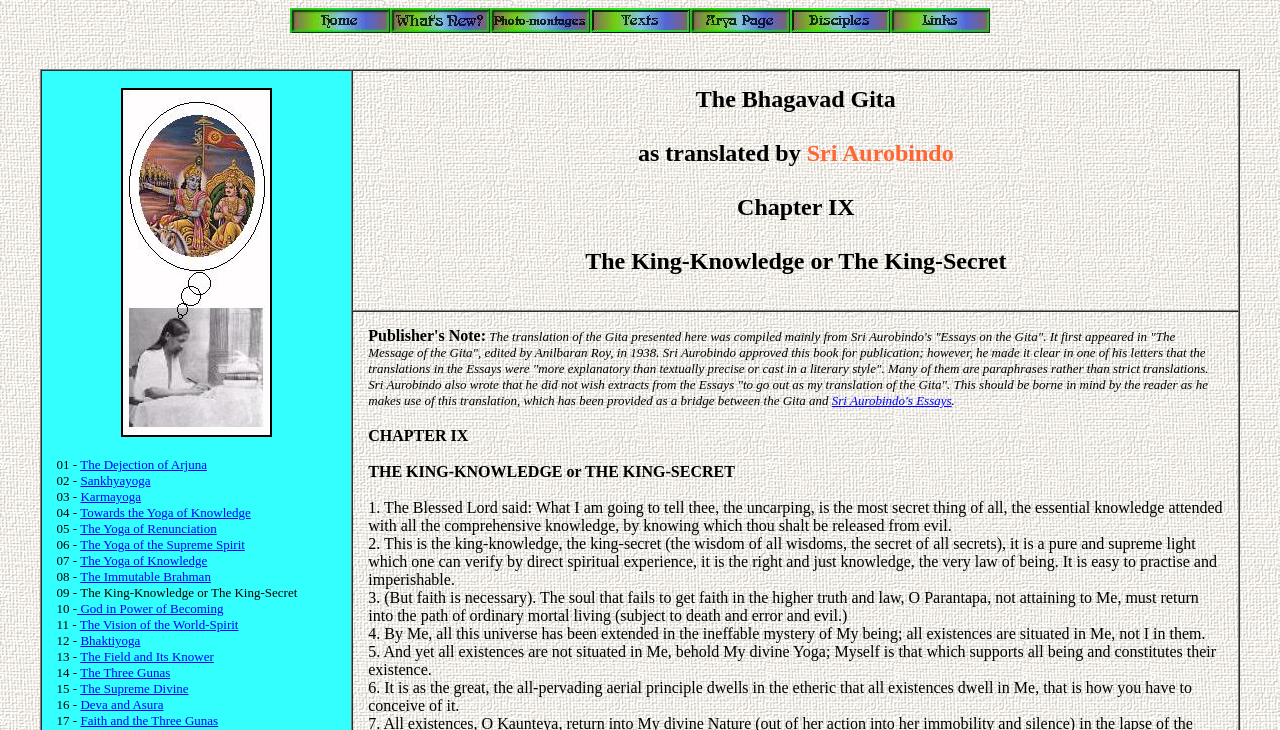Who translated the Bhagavad Gita?
Refer to the screenshot and respond with a concise word or phrase.

Sri Aurobindo